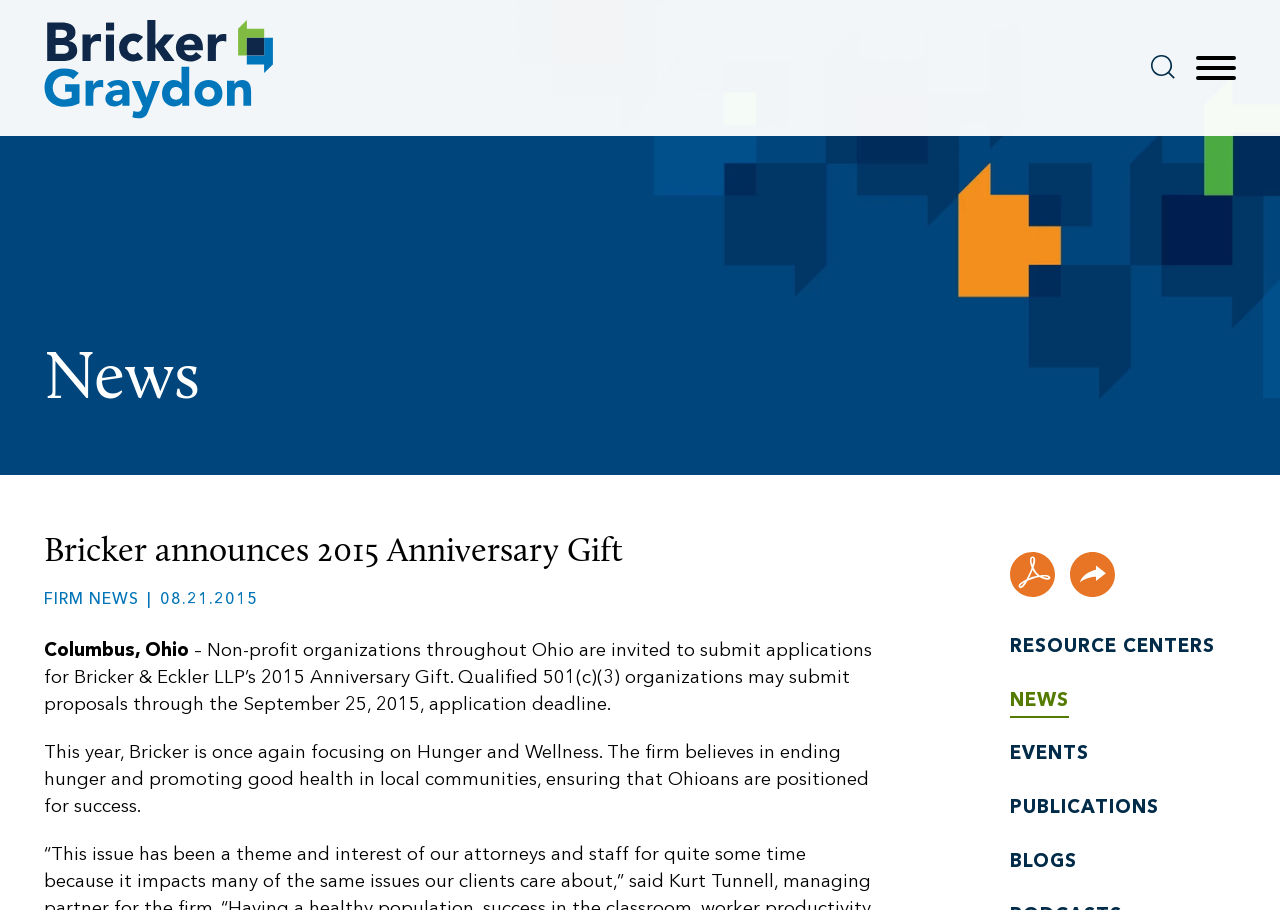What is the location mentioned in the news article?
Give a thorough and detailed response to the question.

The location mentioned in the news article can be found in the paragraph that starts with 'Columbus, Ohio...' which mentions the location as Columbus, Ohio.